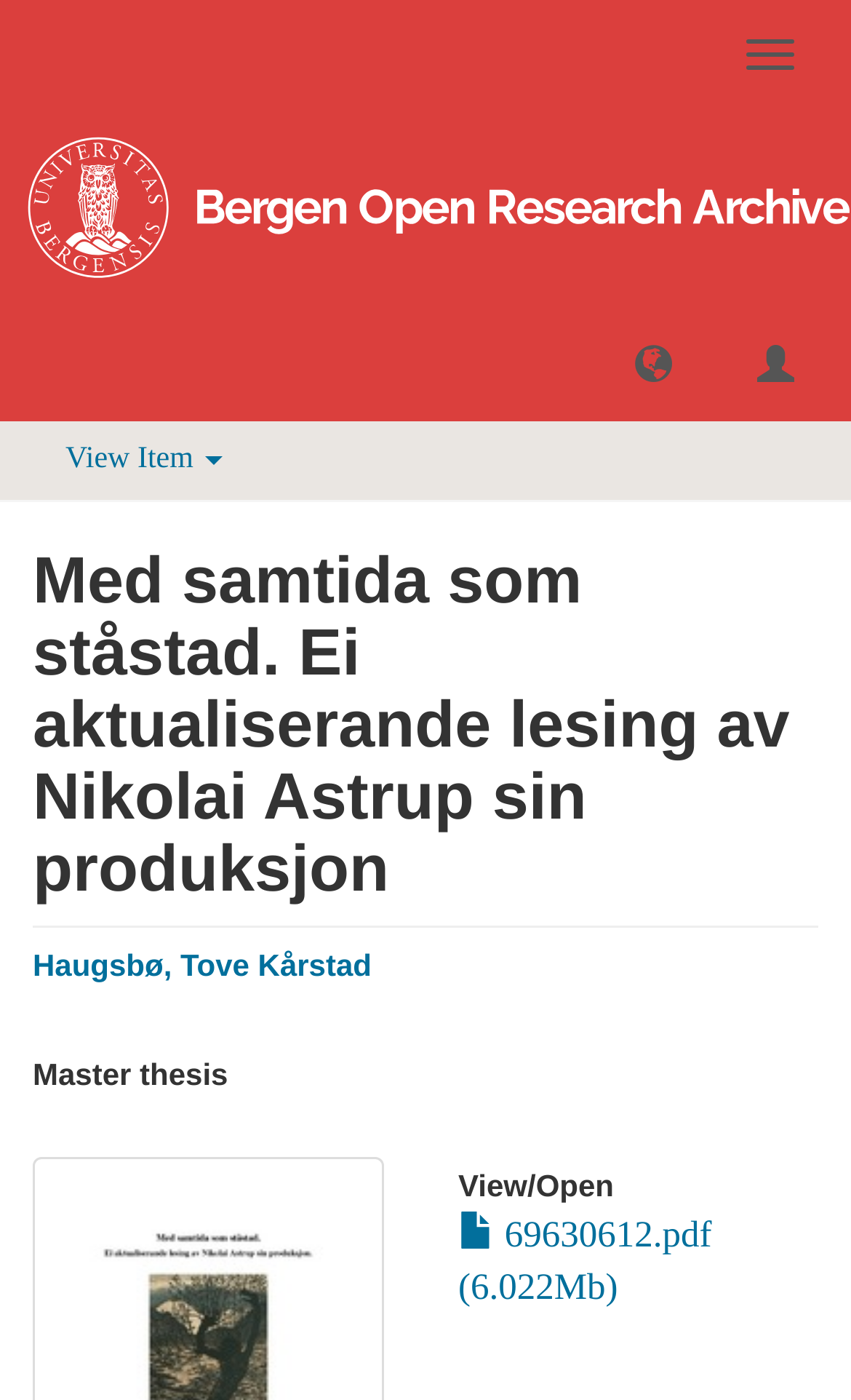From the screenshot, find the bounding box of the UI element matching this description: "69630612.pdf (6.022Mb)". Supply the bounding box coordinates in the form [left, top, right, bottom], each a float between 0 and 1.

[0.538, 0.867, 0.836, 0.935]